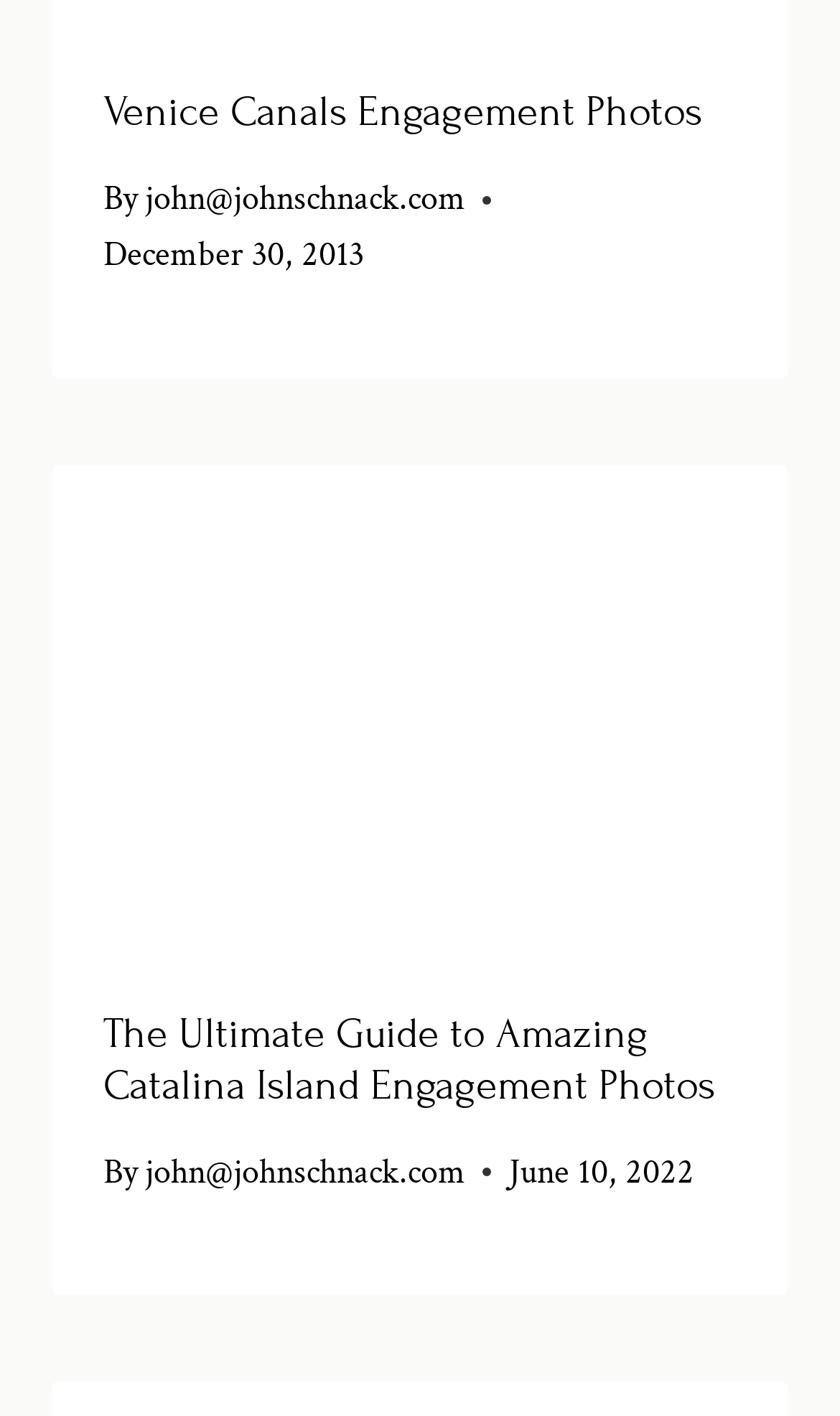Identify the bounding box for the UI element that is described as follows: "john@johnschnack.com".

[0.172, 0.125, 0.554, 0.157]